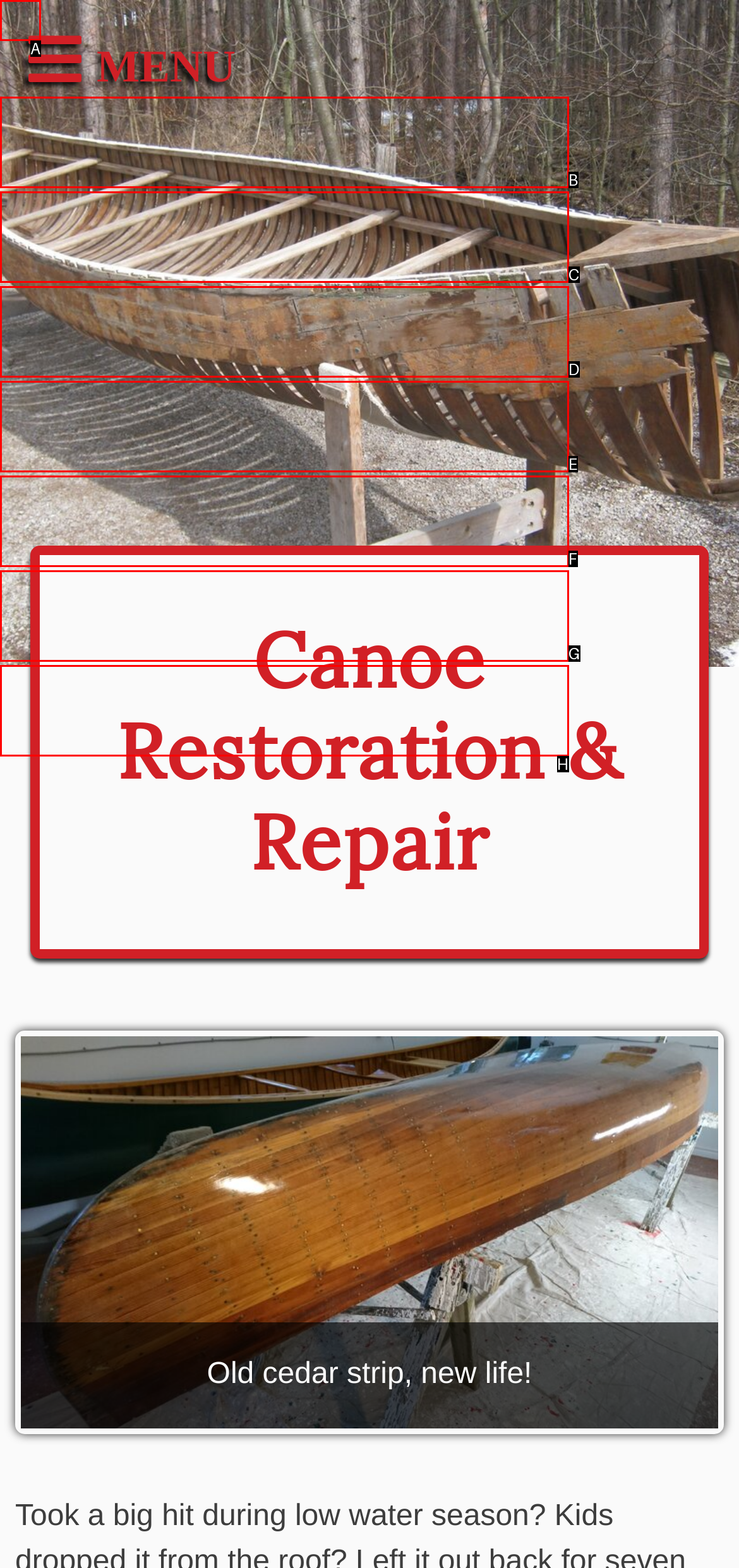Based on the description parent_node: HOME, identify the most suitable HTML element from the options. Provide your answer as the corresponding letter.

A